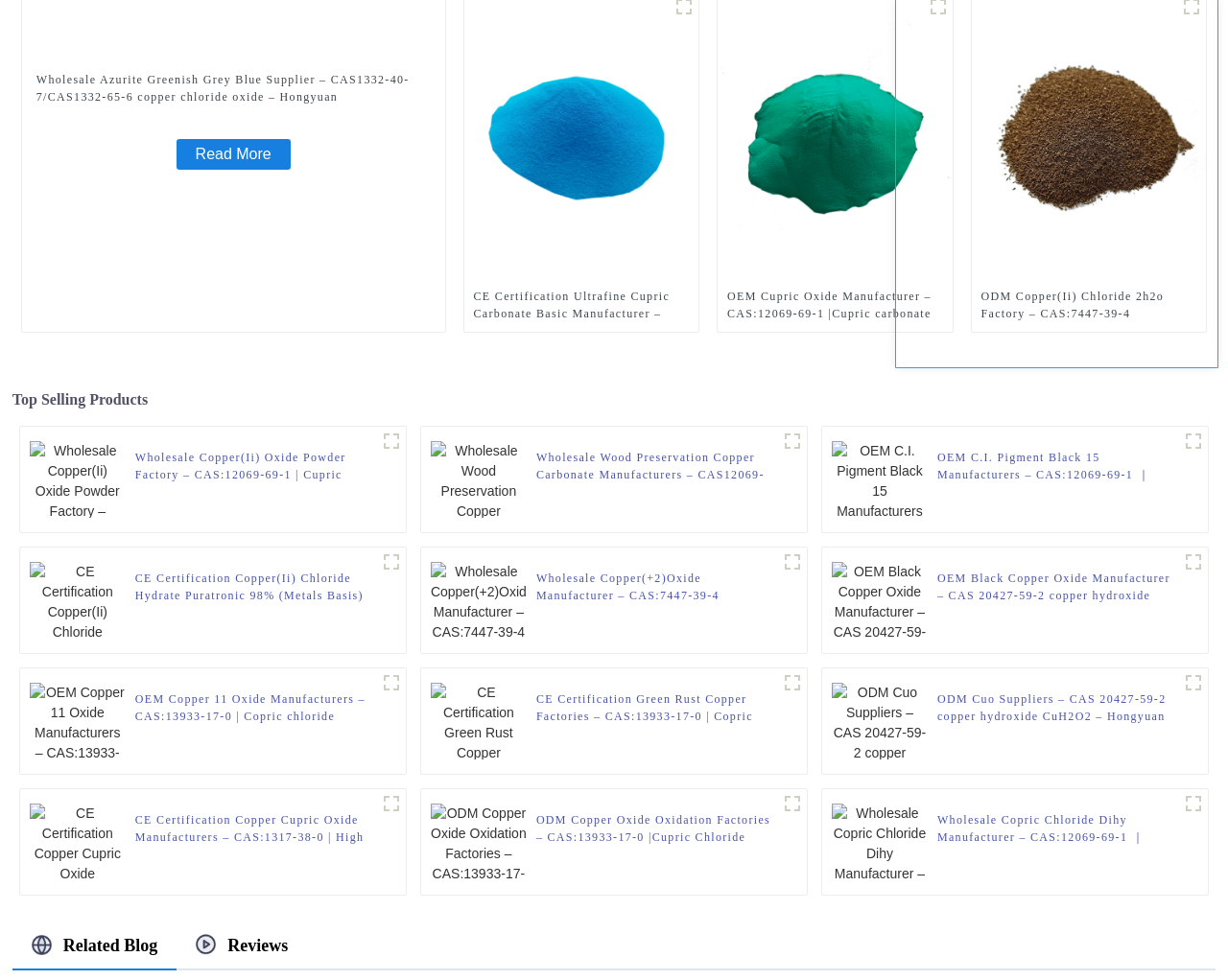What is the position of the link 'OEM Cupric Oxide Manufacturer – CAS:12069-69-1 |Cupric carbonate basic manufacturer – Hongyuan'?
Provide an in-depth and detailed explanation in response to the question.

The link 'OEM Cupric Oxide Manufacturer – CAS:12069-69-1 |Cupric carbonate basic manufacturer – Hongyuan' is positioned third from the left, with a bounding box coordinate of [0.584, 0.131, 0.775, 0.147].